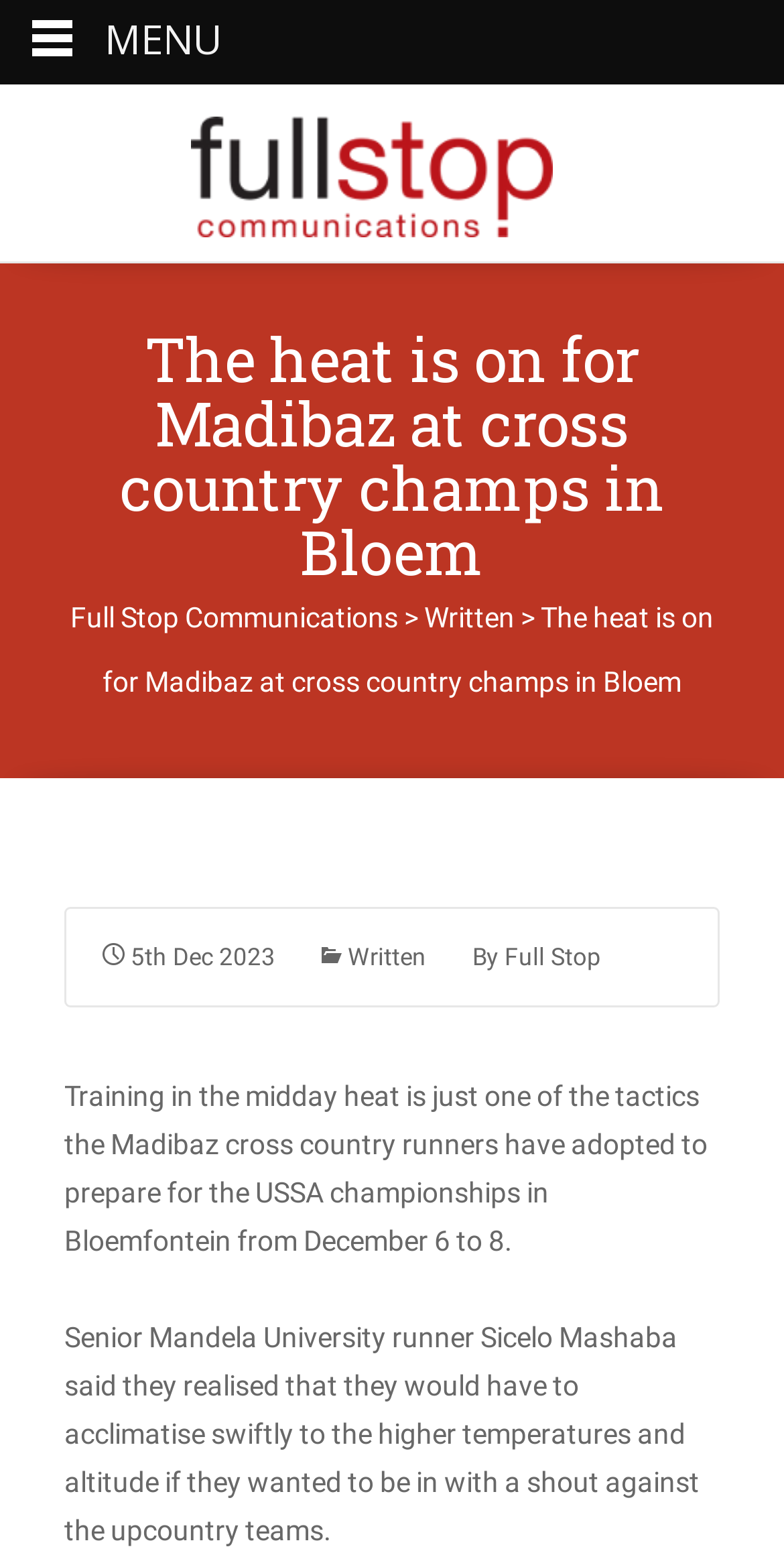What is the name of the university mentioned in the article?
Using the image as a reference, answer the question in detail.

The article mentions 'Senior Mandela University runner Sicelo Mashaba' which indicates that the university being referred to is Mandela University.